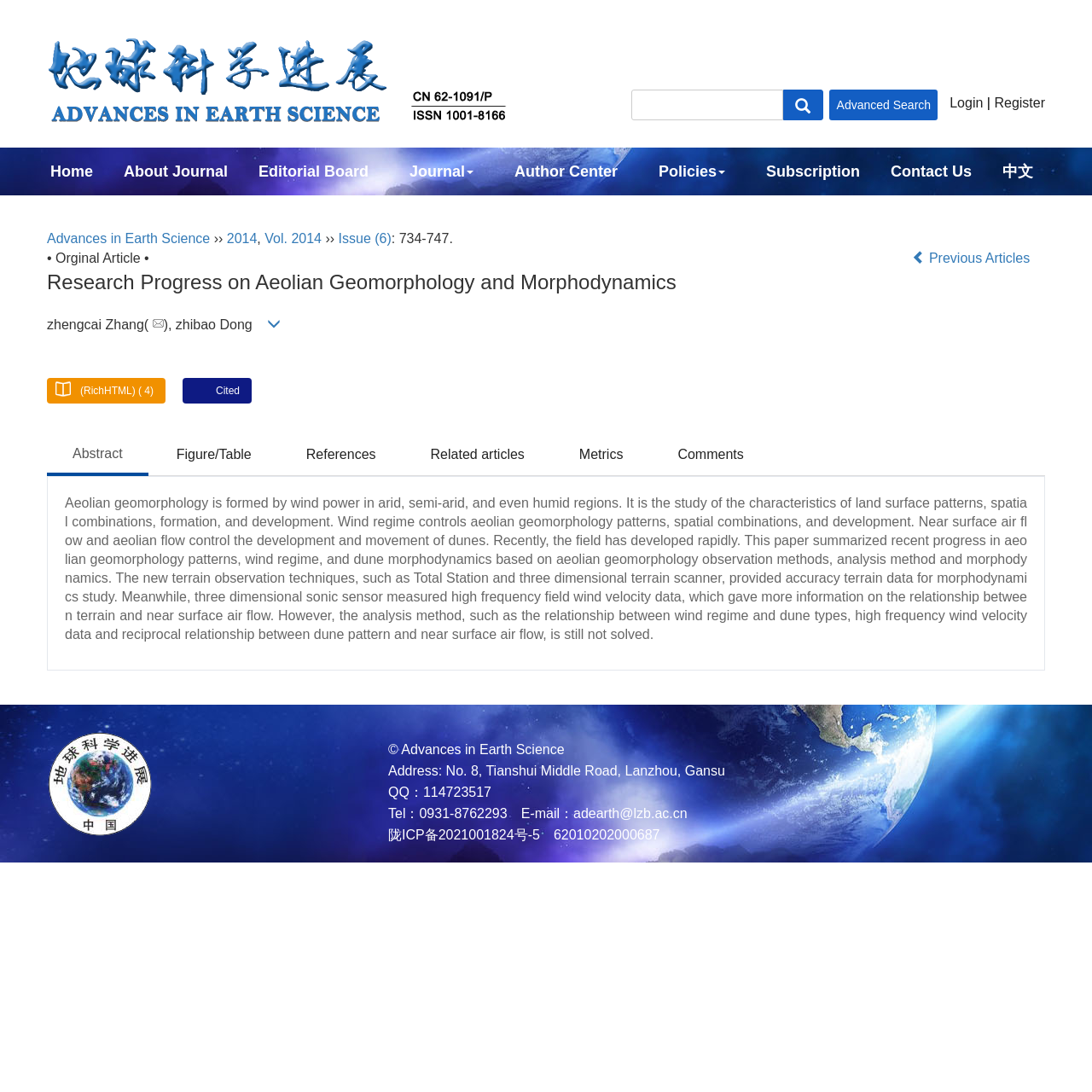Determine the bounding box coordinates in the format (top-left x, top-left y, bottom-right x, bottom-right y). Ensure all values are floating point numbers between 0 and 1. Identify the bounding box of the UI element described by: Register

[0.91, 0.087, 0.957, 0.101]